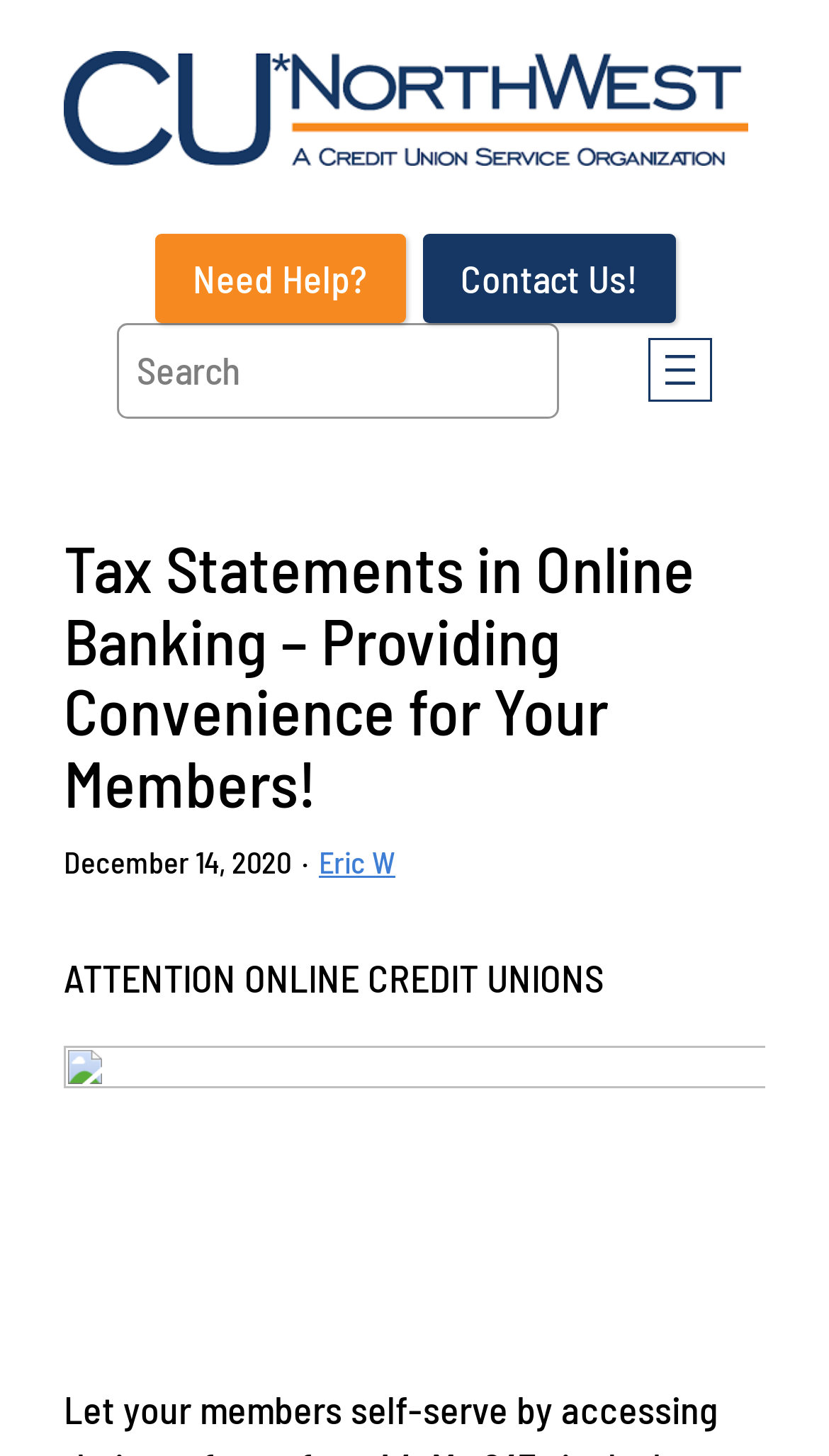Kindly respond to the following question with a single word or a brief phrase: 
What is the warning message about?

Online Credit Unions